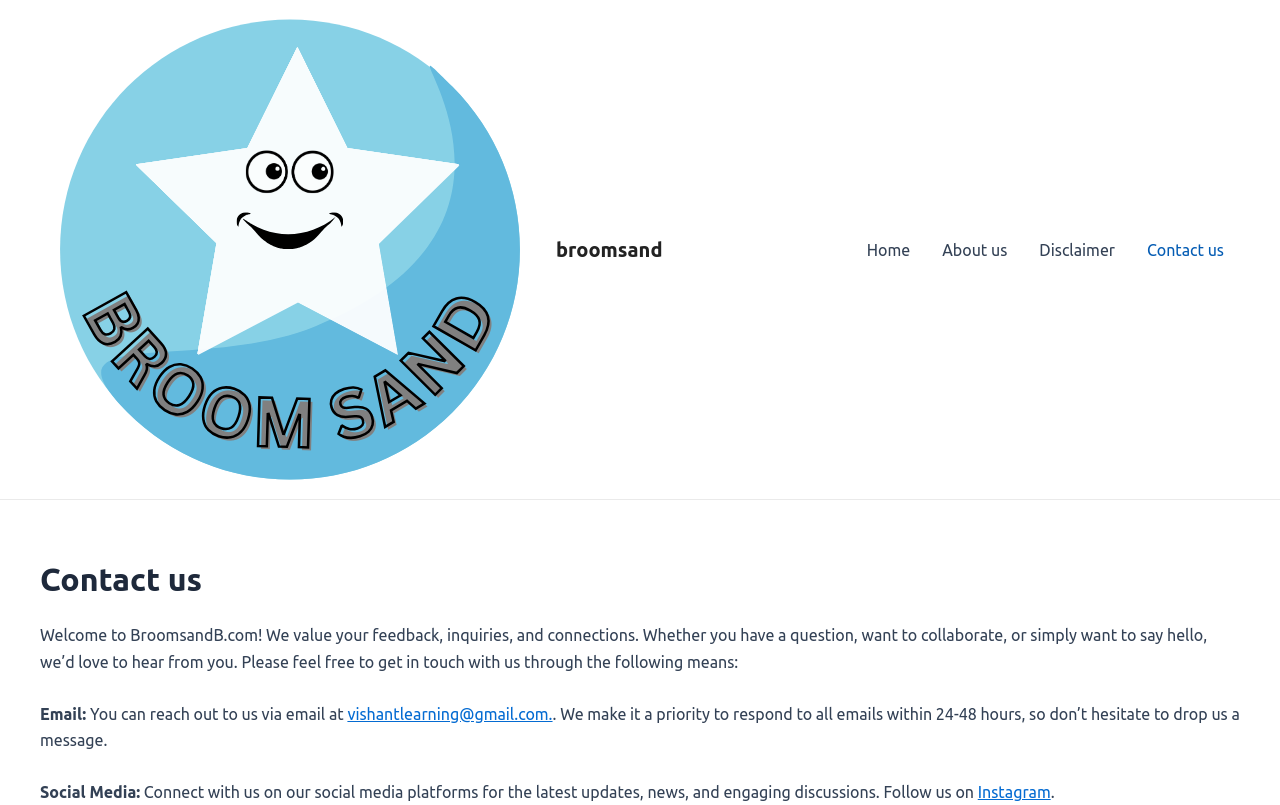Specify the bounding box coordinates of the area that needs to be clicked to achieve the following instruction: "Follow BroomsandB on Instagram".

[0.764, 0.973, 0.821, 0.995]